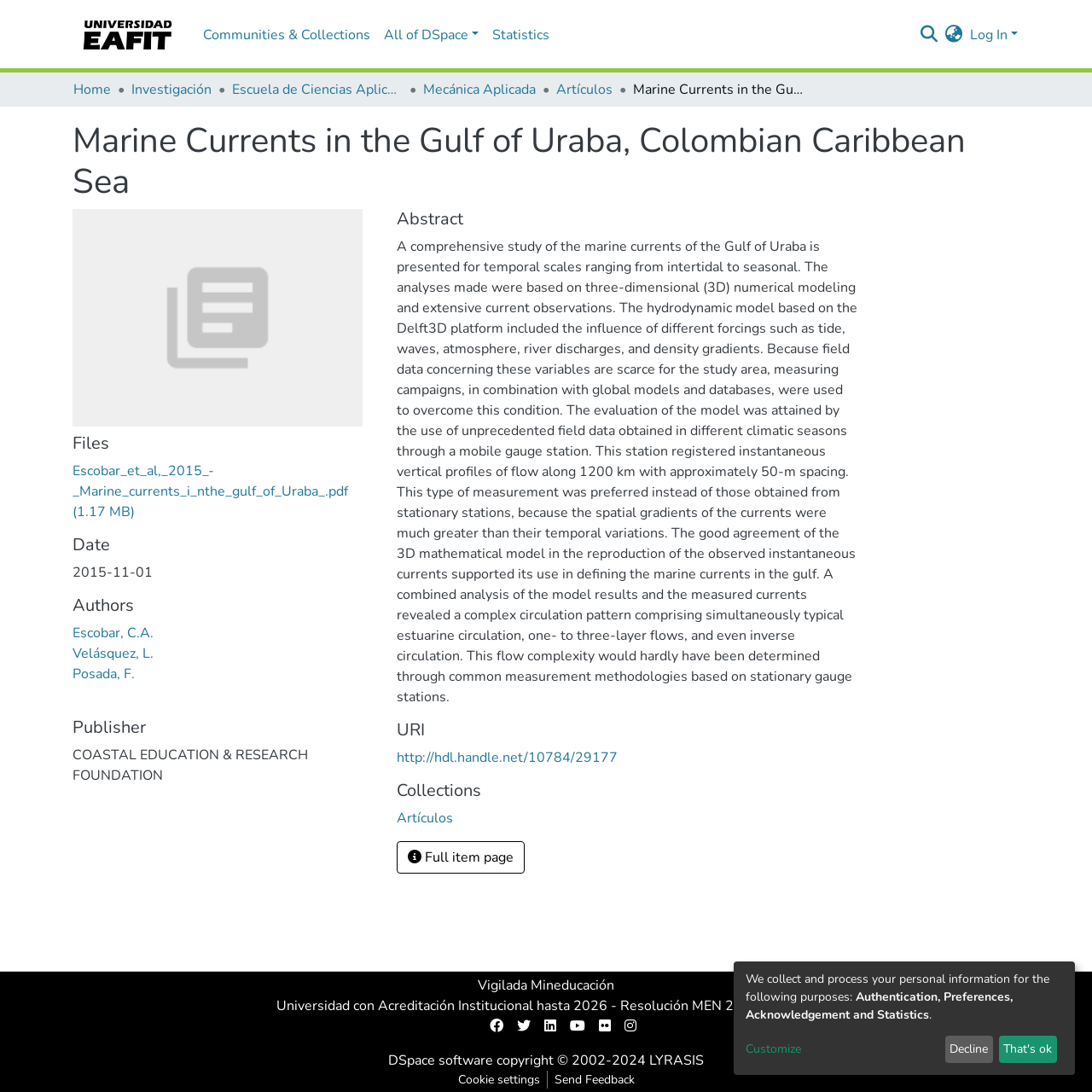Locate the bounding box coordinates of the segment that needs to be clicked to meet this instruction: "Log in to the system".

[0.887, 0.023, 0.934, 0.04]